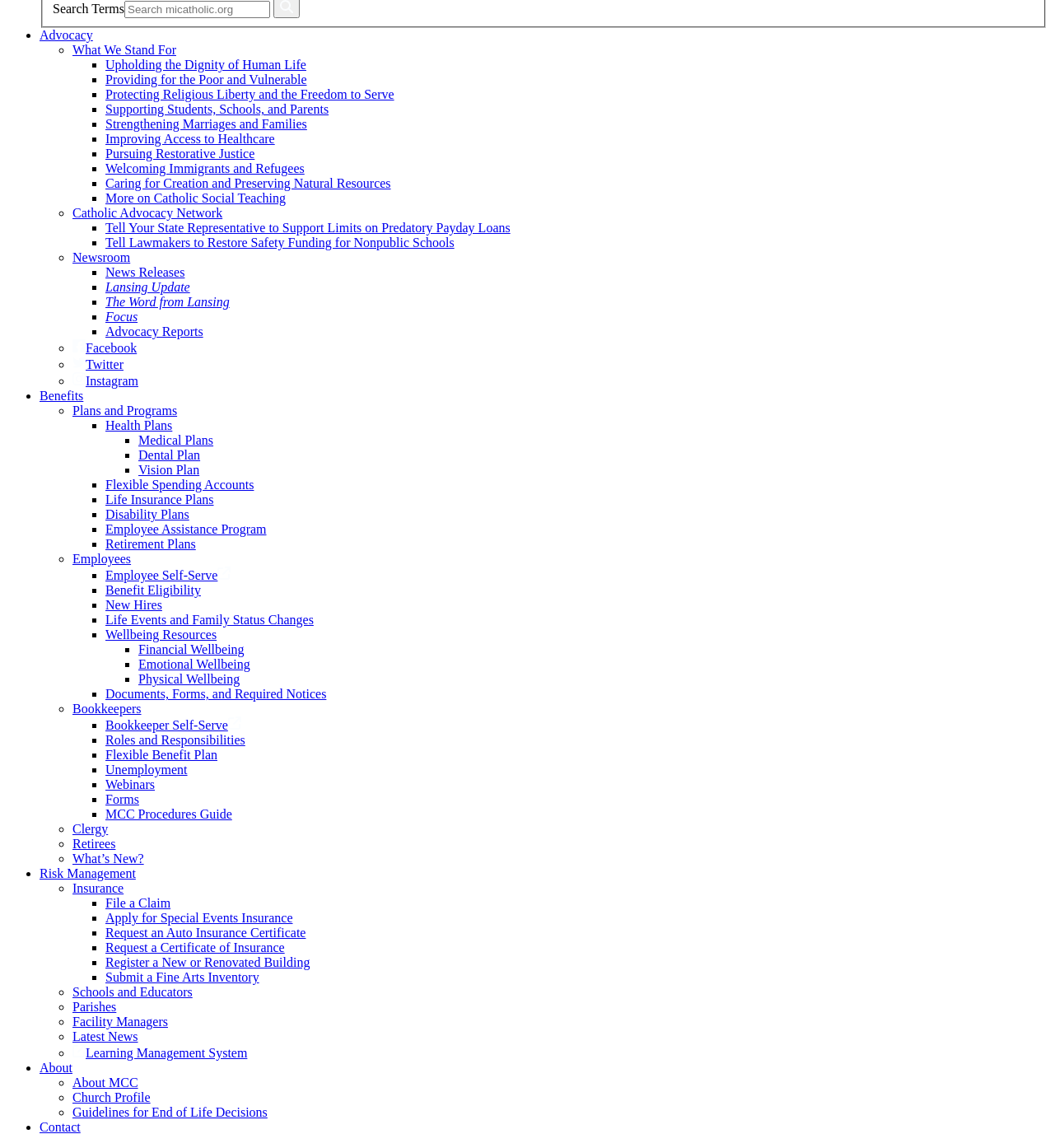Identify the bounding box coordinates for the element you need to click to achieve the following task: "Learn about Advocacy". The coordinates must be four float values ranging from 0 to 1, formatted as [left, top, right, bottom].

[0.038, 0.025, 0.088, 0.037]